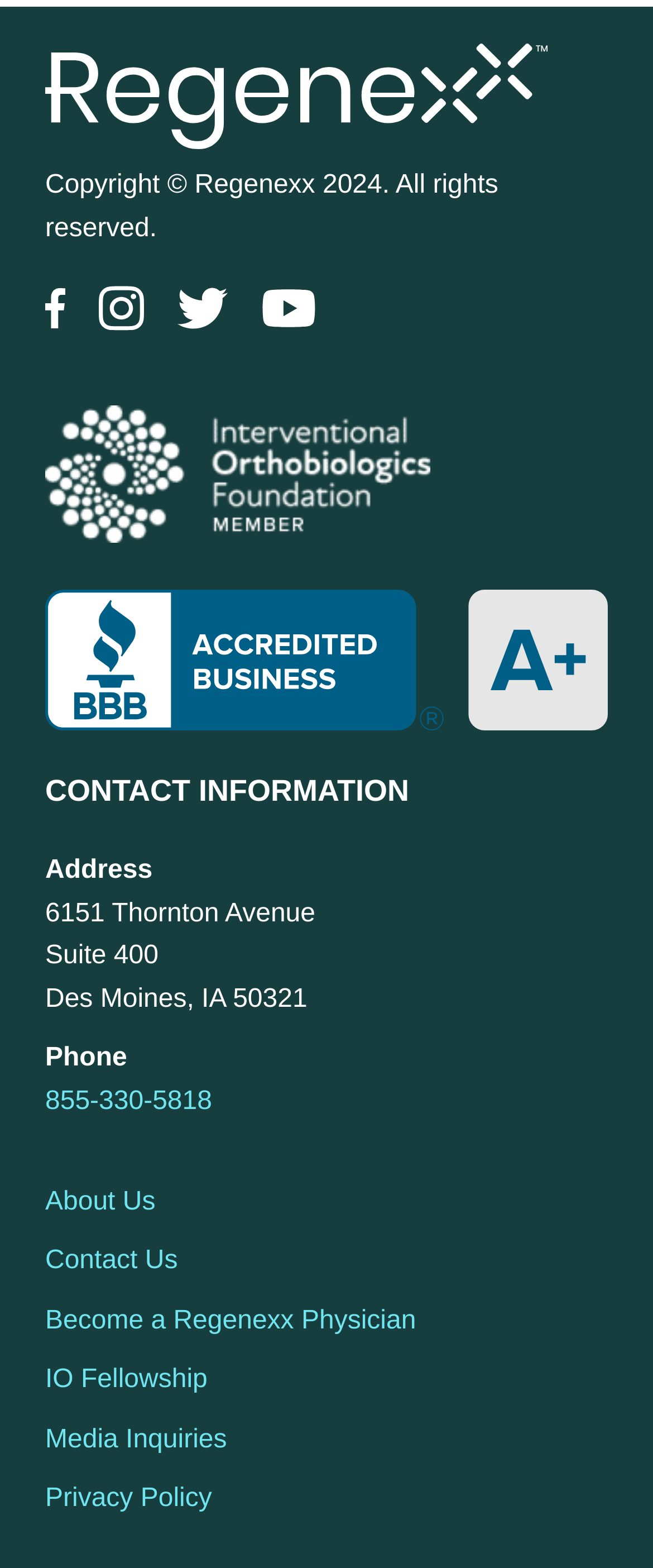Find the bounding box coordinates for the area that should be clicked to accomplish the instruction: "Contact Us".

[0.069, 0.795, 0.272, 0.813]